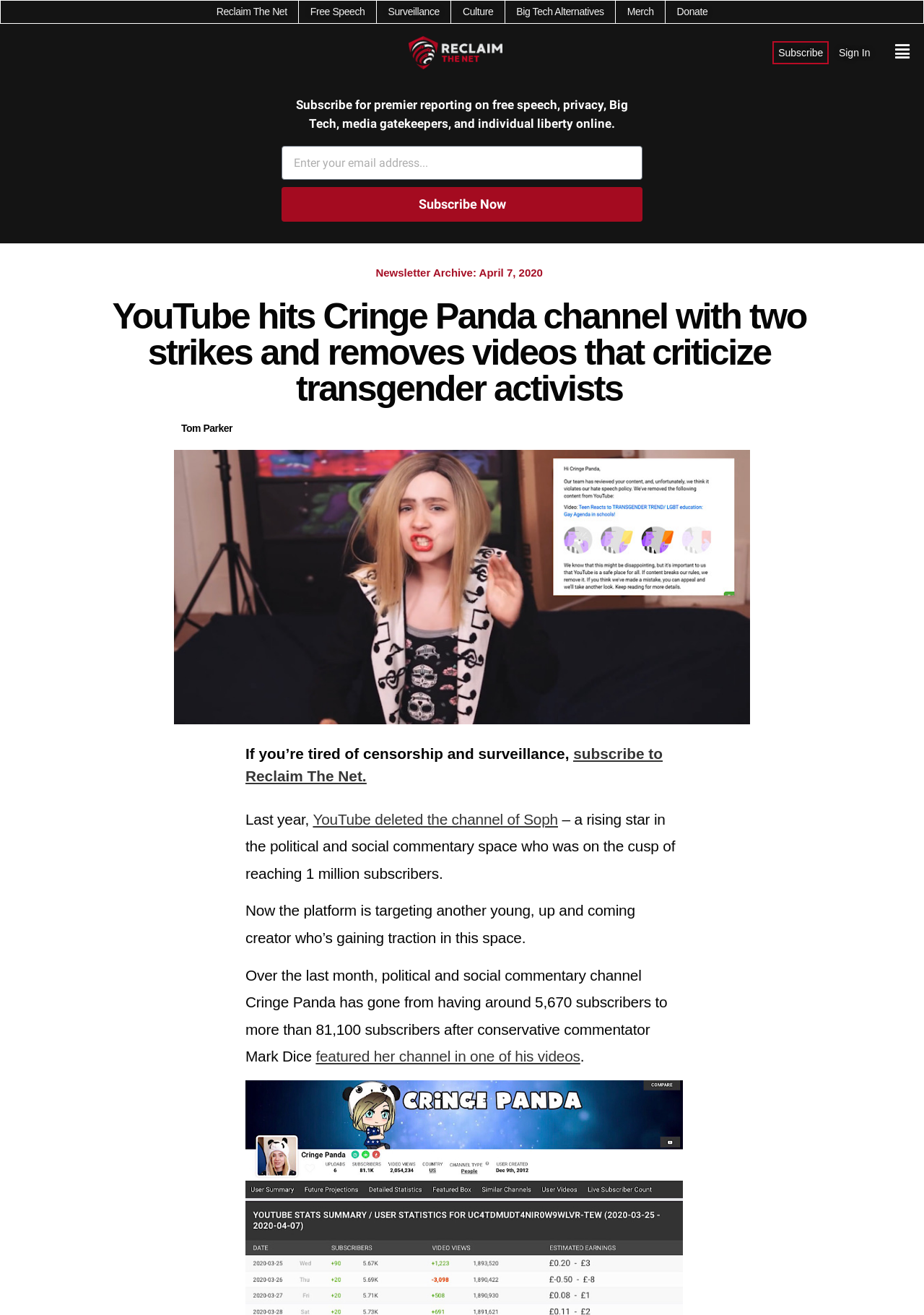Locate the bounding box coordinates of the element's region that should be clicked to carry out the following instruction: "Click on the 'Subscribe' link". The coordinates need to be four float numbers between 0 and 1, i.e., [left, top, right, bottom].

[0.842, 0.035, 0.891, 0.045]